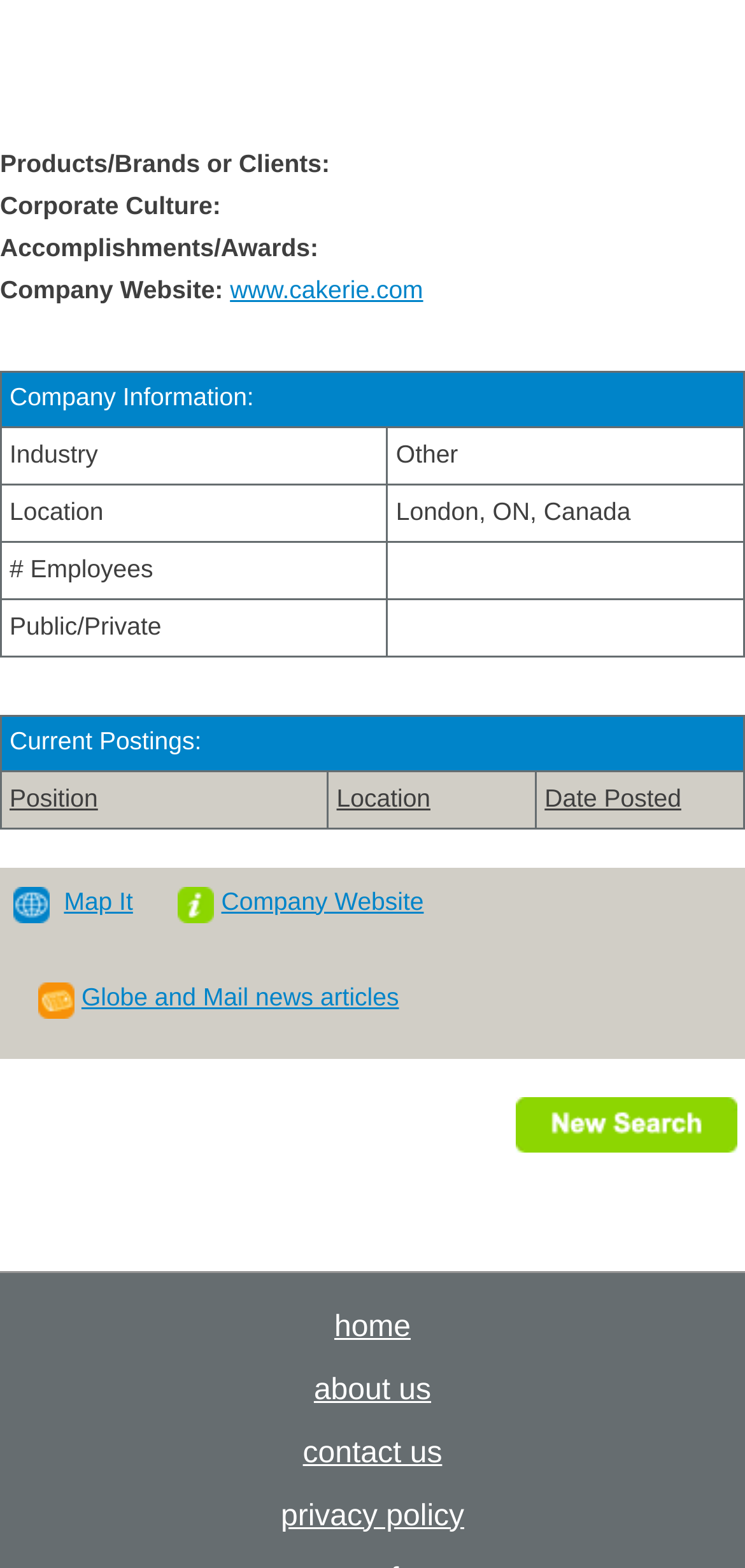Please provide the bounding box coordinate of the region that matches the element description: BROWSE BY CATEGORY. Coordinates should be in the format (top-left x, top-left y, bottom-right x, bottom-right y) and all values should be between 0 and 1.

[0.077, 0.112, 1.0, 0.172]